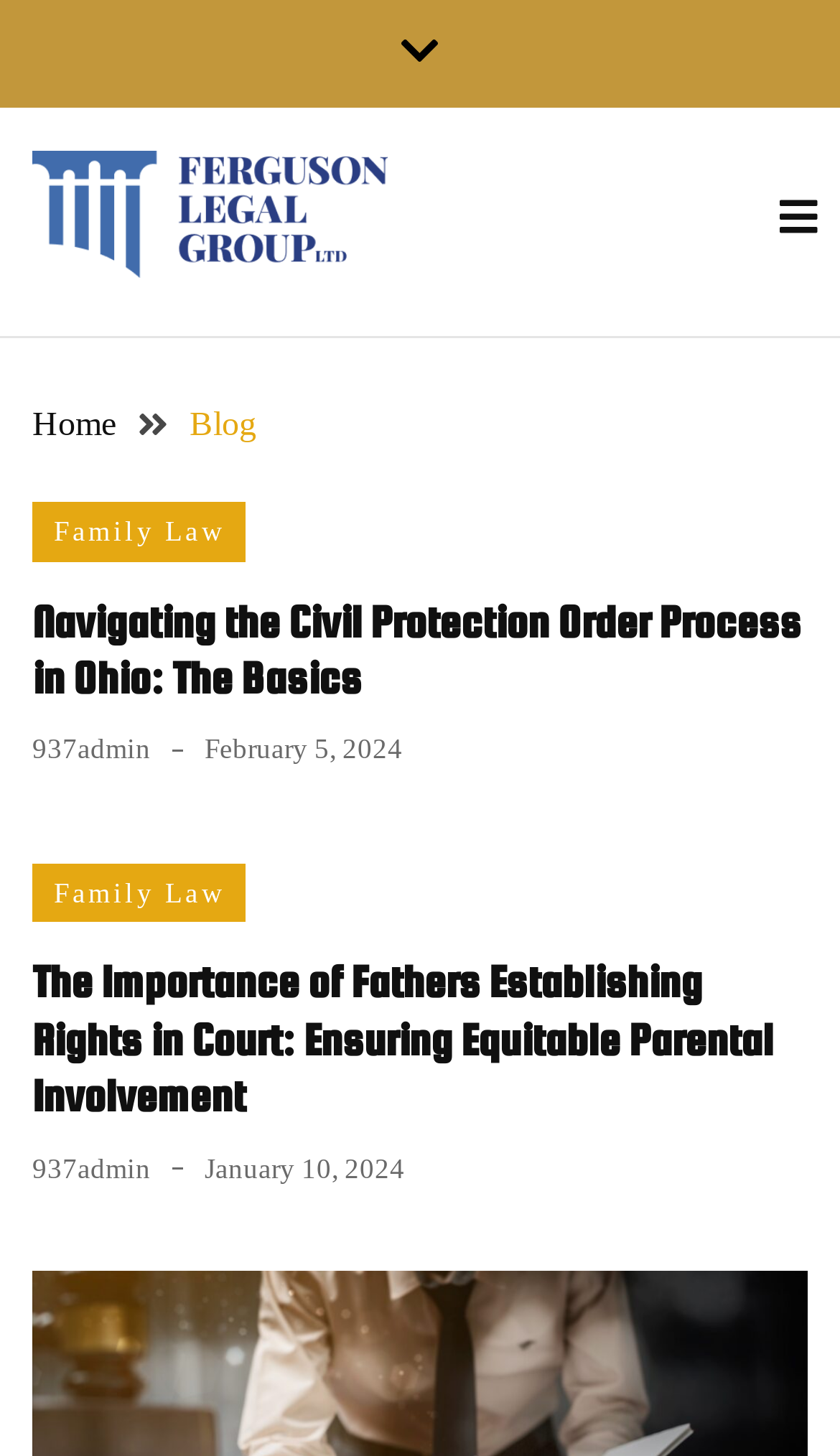Kindly provide the bounding box coordinates of the section you need to click on to fulfill the given instruction: "Scroll to the bottom of the page".

[0.828, 0.729, 0.949, 0.79]